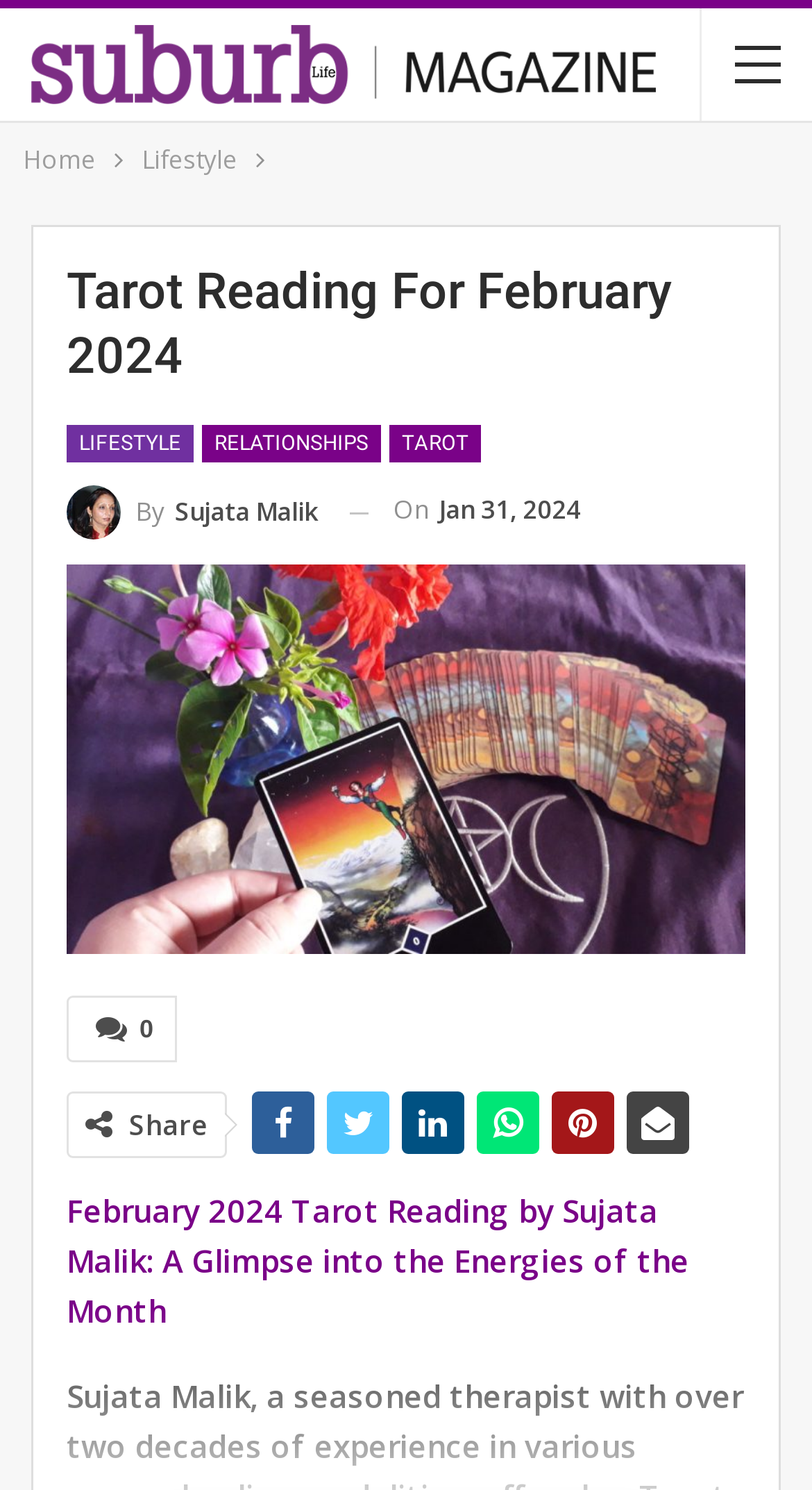How many social media sharing links are available?
Based on the image, respond with a single word or phrase.

6